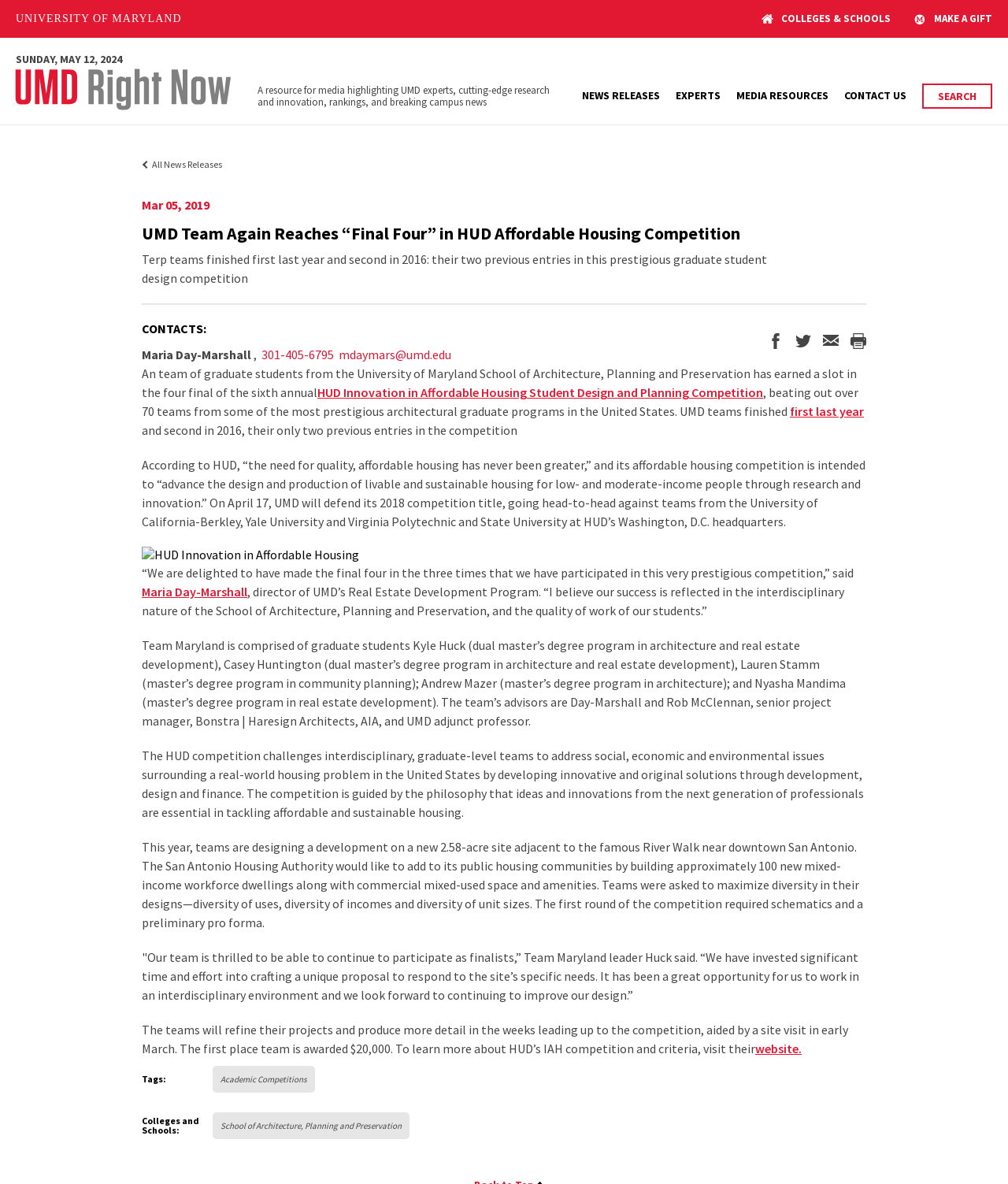Determine the bounding box coordinates for the area that should be clicked to carry out the following instruction: "Click the 'SEARCH' button".

[0.915, 0.07, 0.984, 0.092]